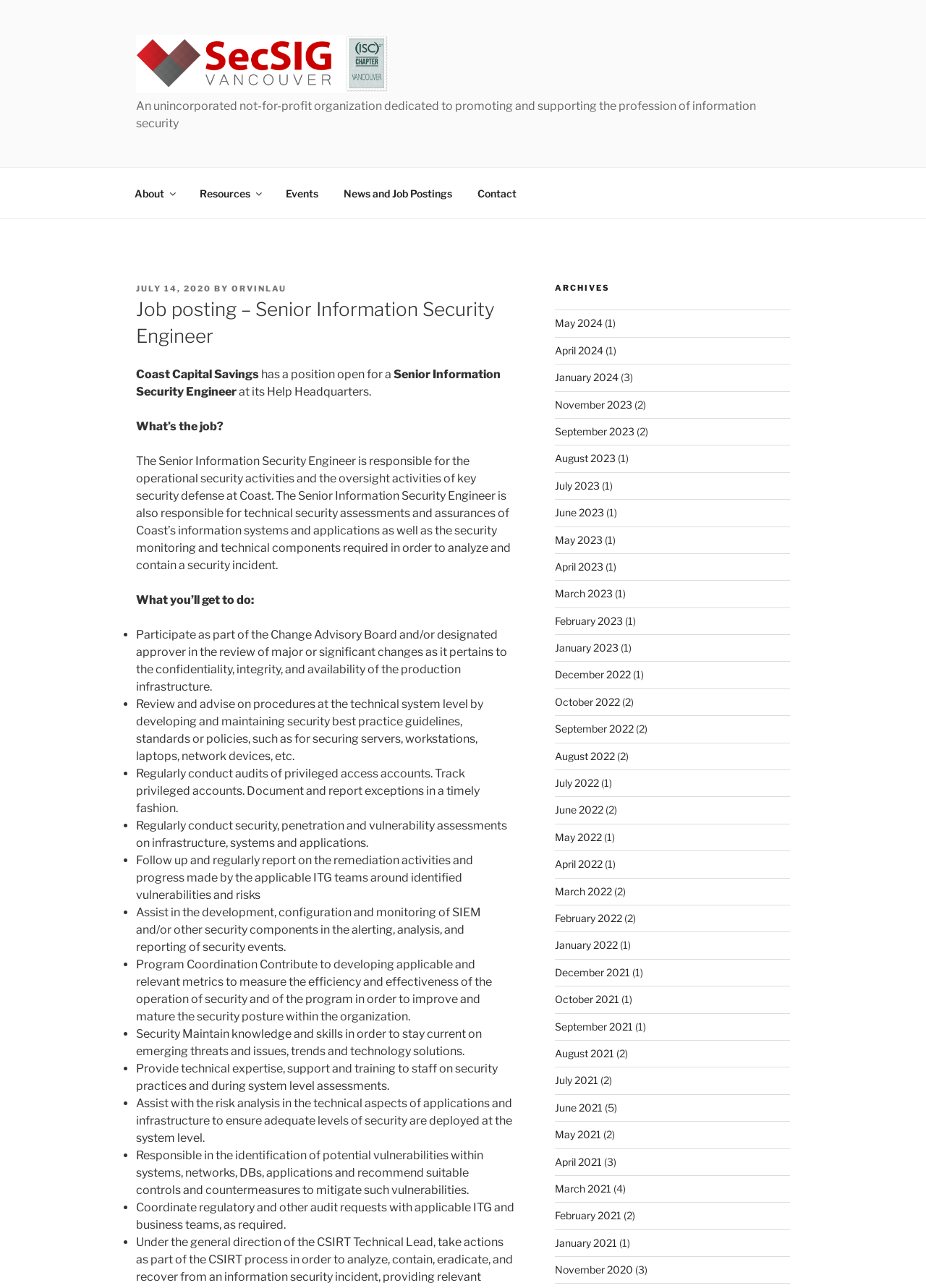Identify the bounding box coordinates of the element to click to follow this instruction: 'View job posting details'. Ensure the coordinates are four float values between 0 and 1, provided as [left, top, right, bottom].

[0.147, 0.23, 0.556, 0.271]